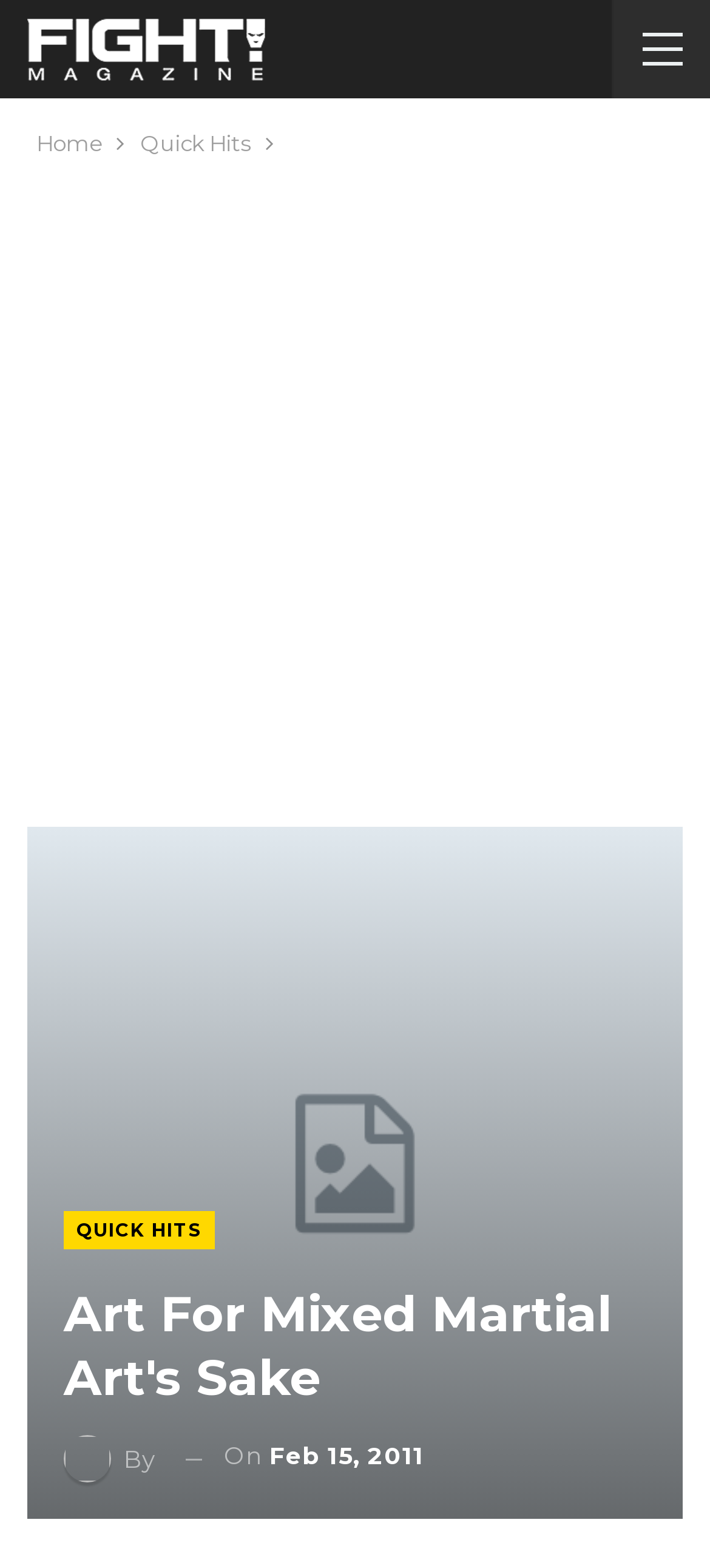What section is the article categorized under?
Based on the visual, give a brief answer using one word or a short phrase.

QUICK HITS